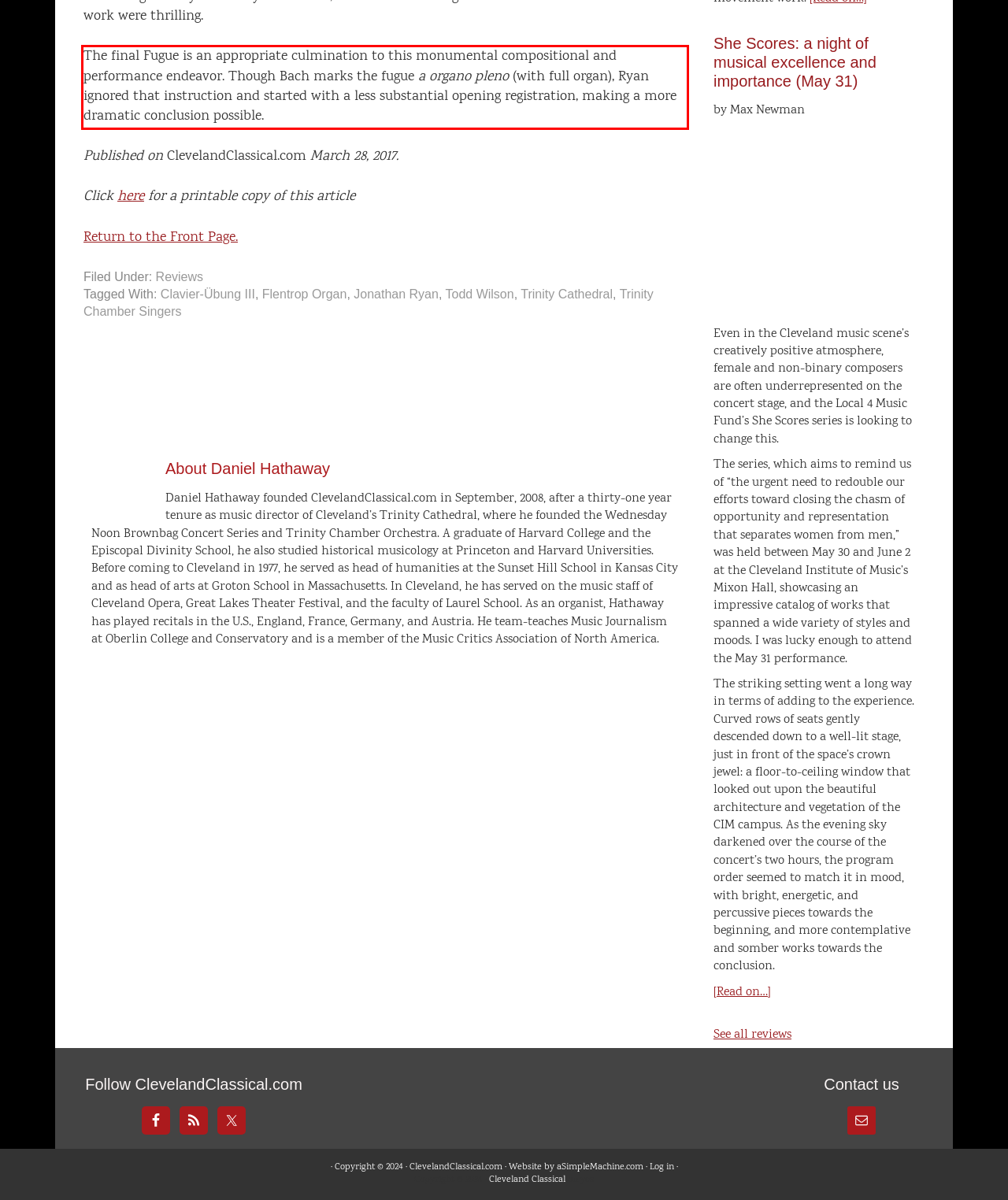With the provided screenshot of a webpage, locate the red bounding box and perform OCR to extract the text content inside it.

The final Fugue is an appropriate culmination to this monumental compositional and performance endeavor. Though Bach marks the fugue a organo pleno (with full organ), Ryan ignored that instruction and started with a less substantial opening registration, making a more dramatic conclusion possible.